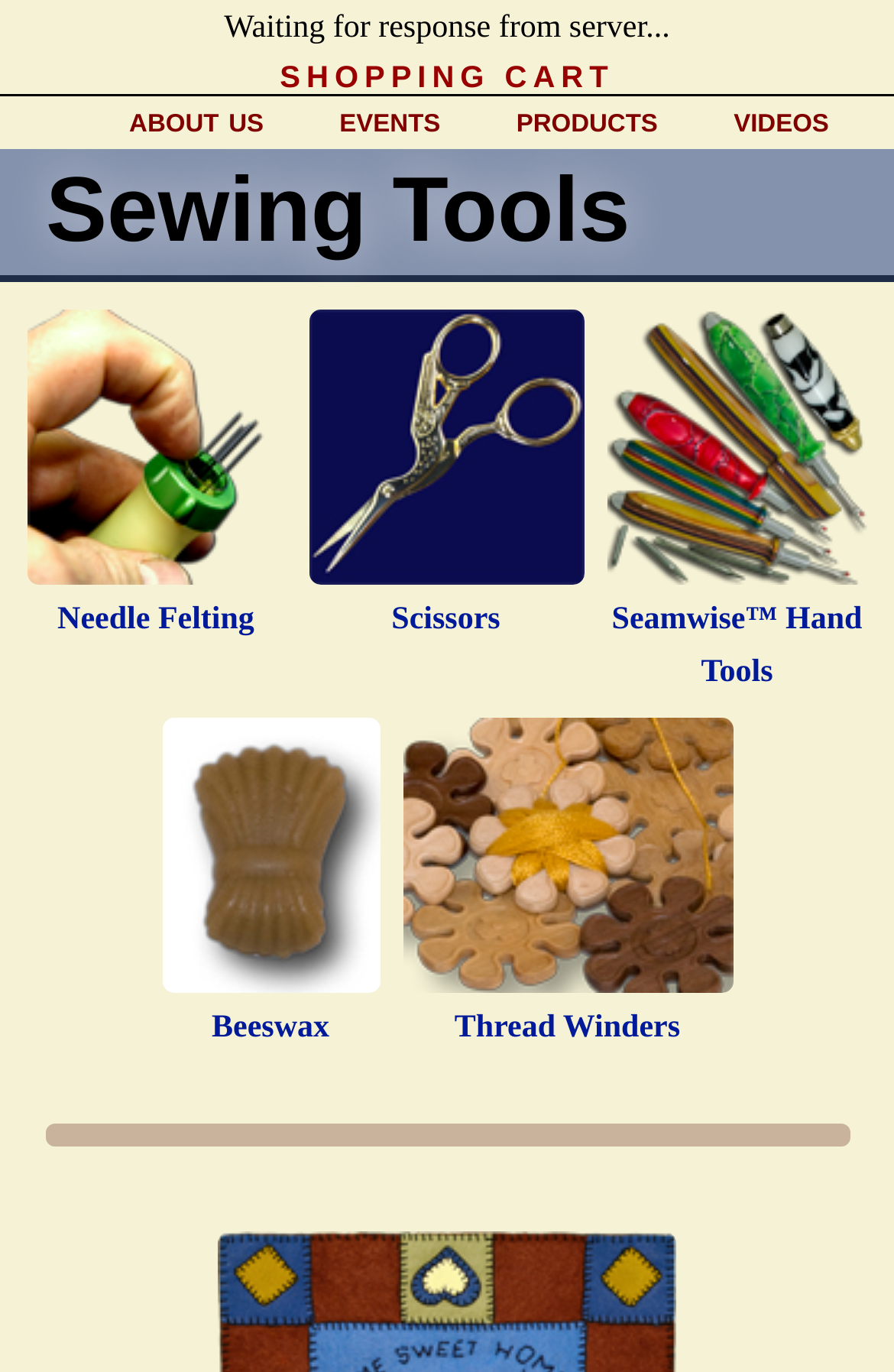Given the element description, predict the bounding box coordinates in the format (top-left x, top-left y, bottom-right x, bottom-right y). Make sure all values are between 0 and 1. Here is the element description: parent_node: Thread Winders

[0.45, 0.523, 0.819, 0.723]